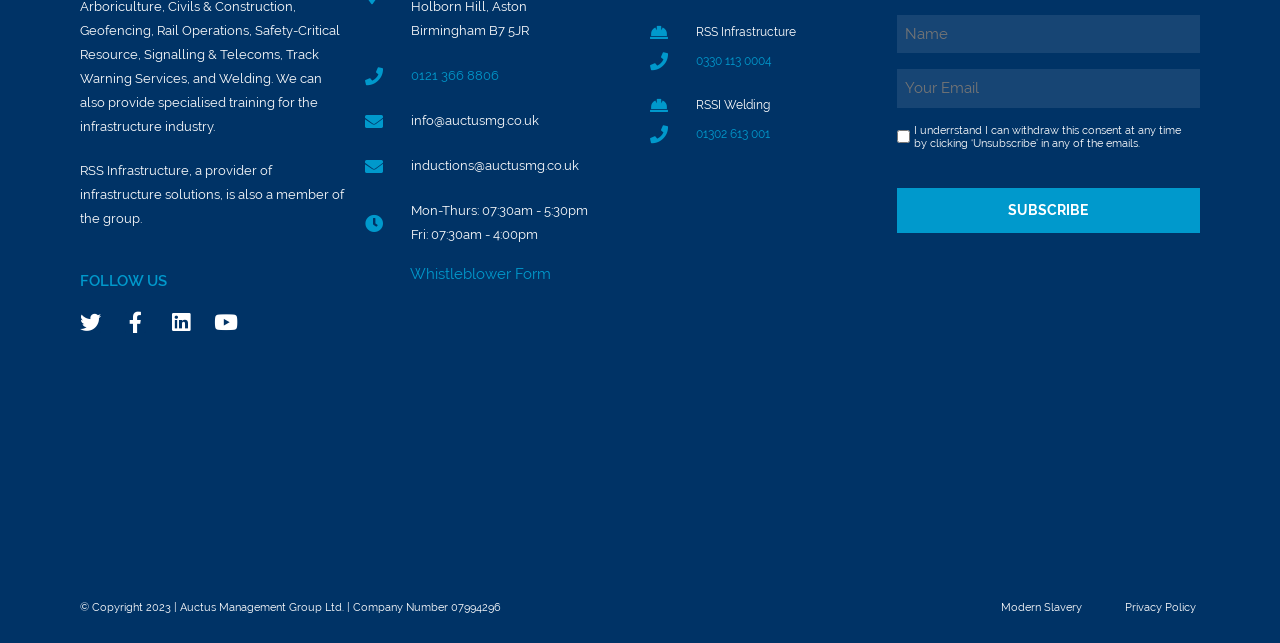Please identify the bounding box coordinates of the clickable area that will allow you to execute the instruction: "Visit the Facebook page".

[0.098, 0.485, 0.114, 0.518]